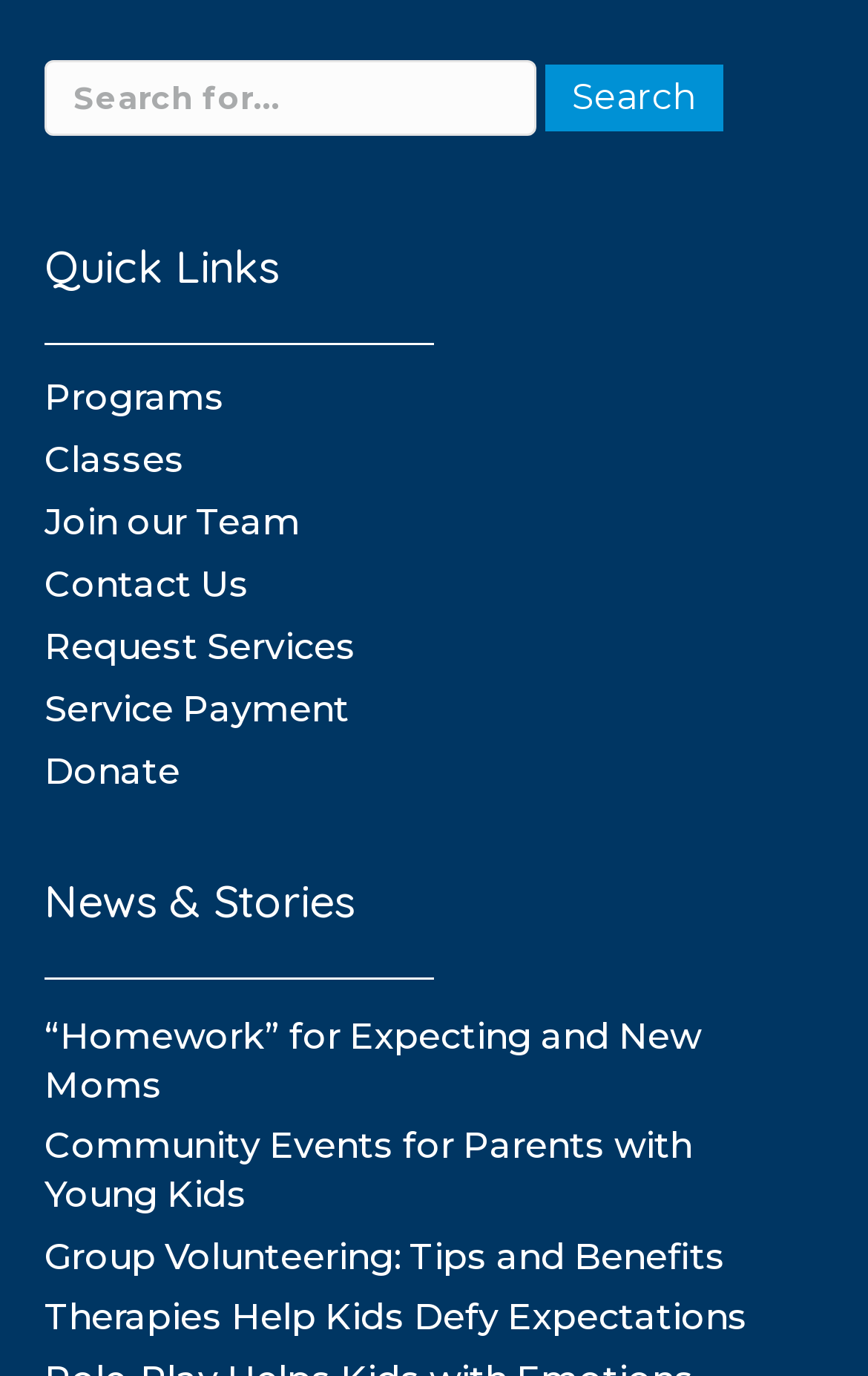Pinpoint the bounding box coordinates of the area that must be clicked to complete this instruction: "Read about 'Homework' for Expecting and New Moms".

[0.051, 0.738, 0.808, 0.804]